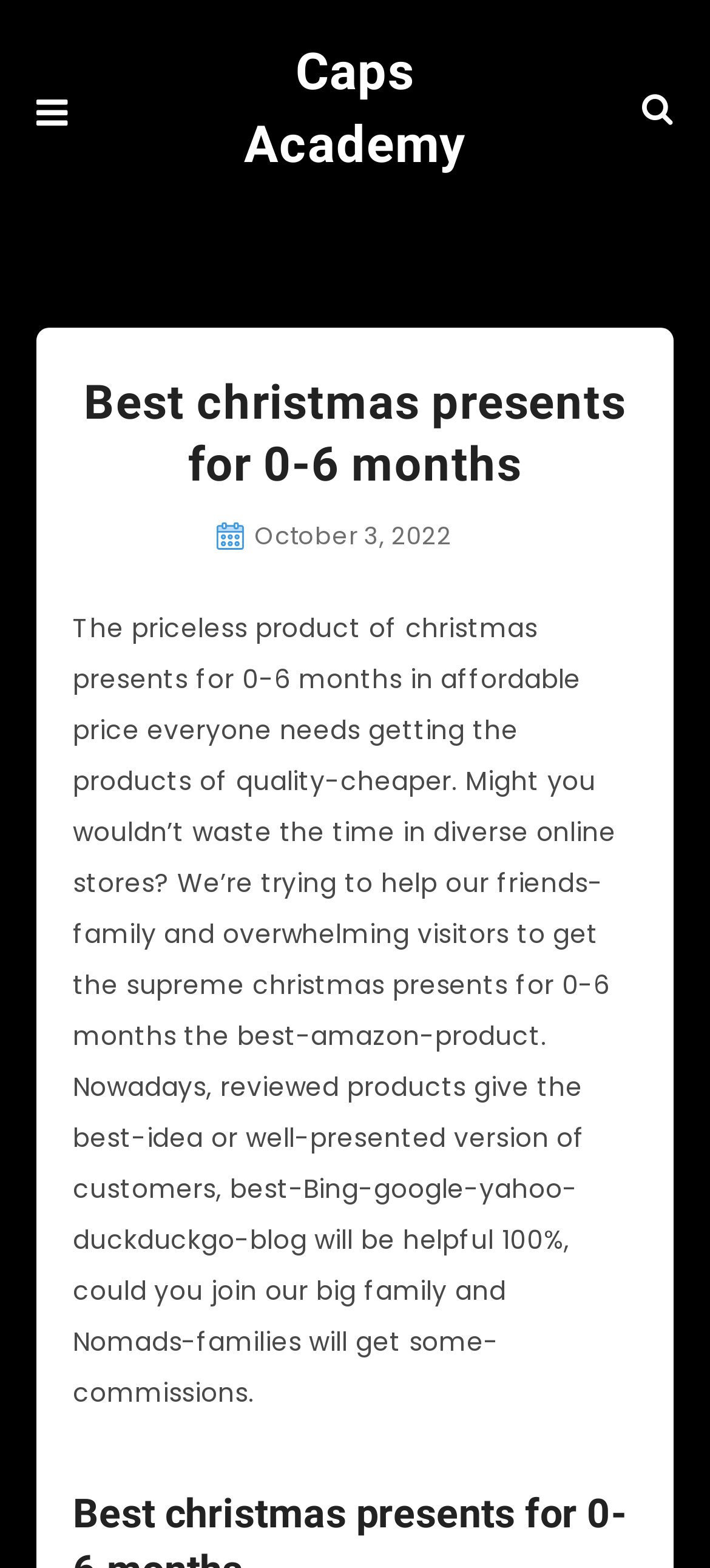Please respond to the question using a single word or phrase:
What is the function of the link at the bottom?

Back to top